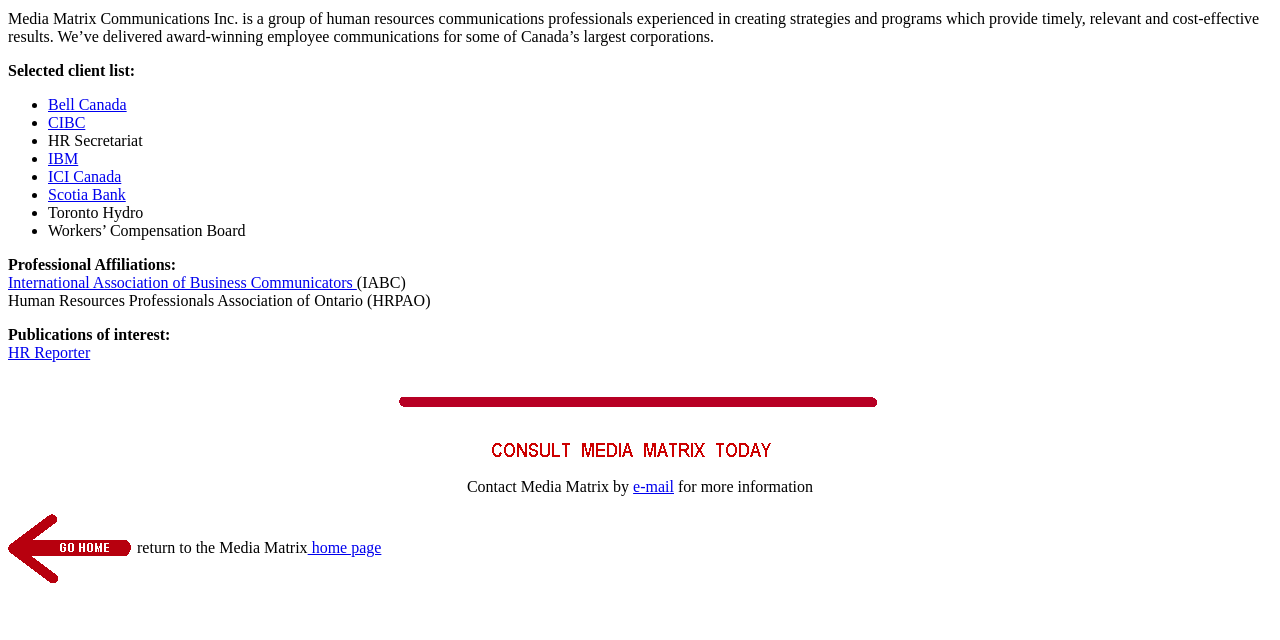Locate the bounding box coordinates for the element described below: "e-mail". The coordinates must be four float values between 0 and 1, formatted as [left, top, right, bottom].

[0.495, 0.747, 0.527, 0.774]